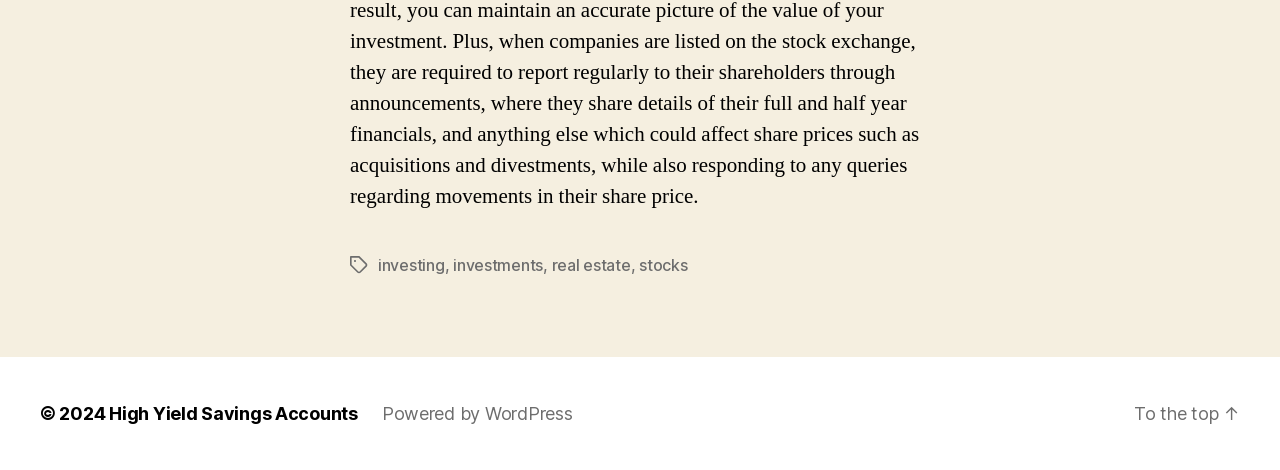Specify the bounding box coordinates (top-left x, top-left y, bottom-right x, bottom-right y) of the UI element in the screenshot that matches this description: real estate

[0.431, 0.543, 0.493, 0.585]